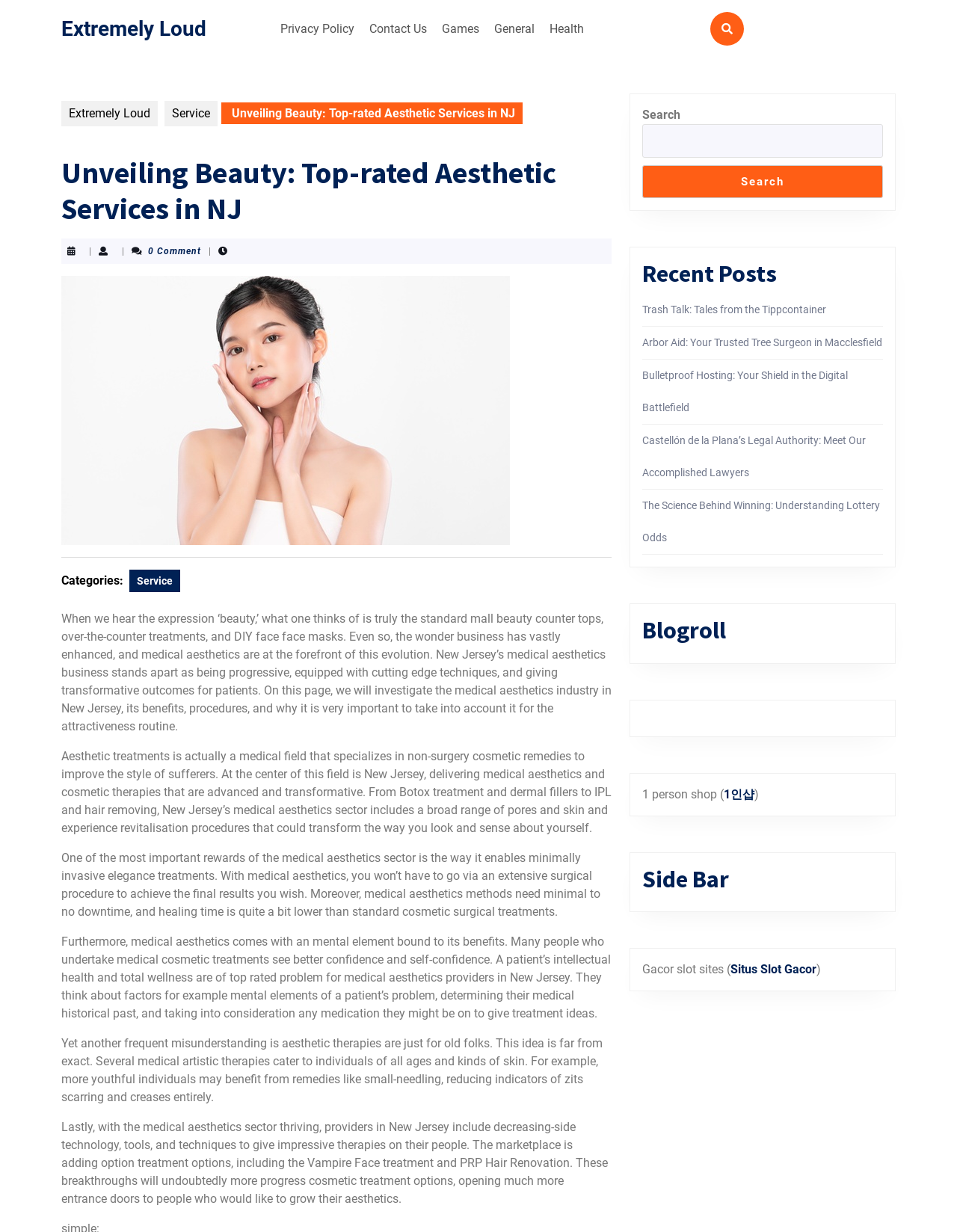Provide the bounding box coordinates for the UI element that is described by this text: "parent_node: Search name="s"". The coordinates should be in the form of four float numbers between 0 and 1: [left, top, right, bottom].

[0.671, 0.101, 0.923, 0.128]